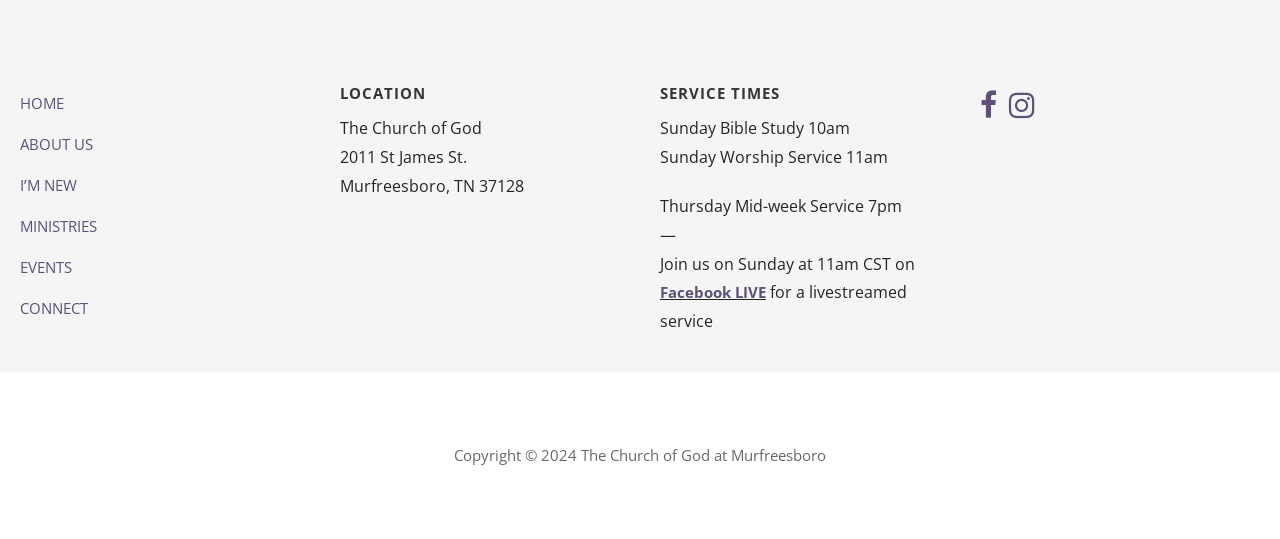Locate the UI element described by CONNECT and provide its bounding box coordinates. Use the format (top-left x, top-left y, bottom-right x, bottom-right y) with all values as floating point numbers between 0 and 1.

[0.016, 0.535, 0.234, 0.611]